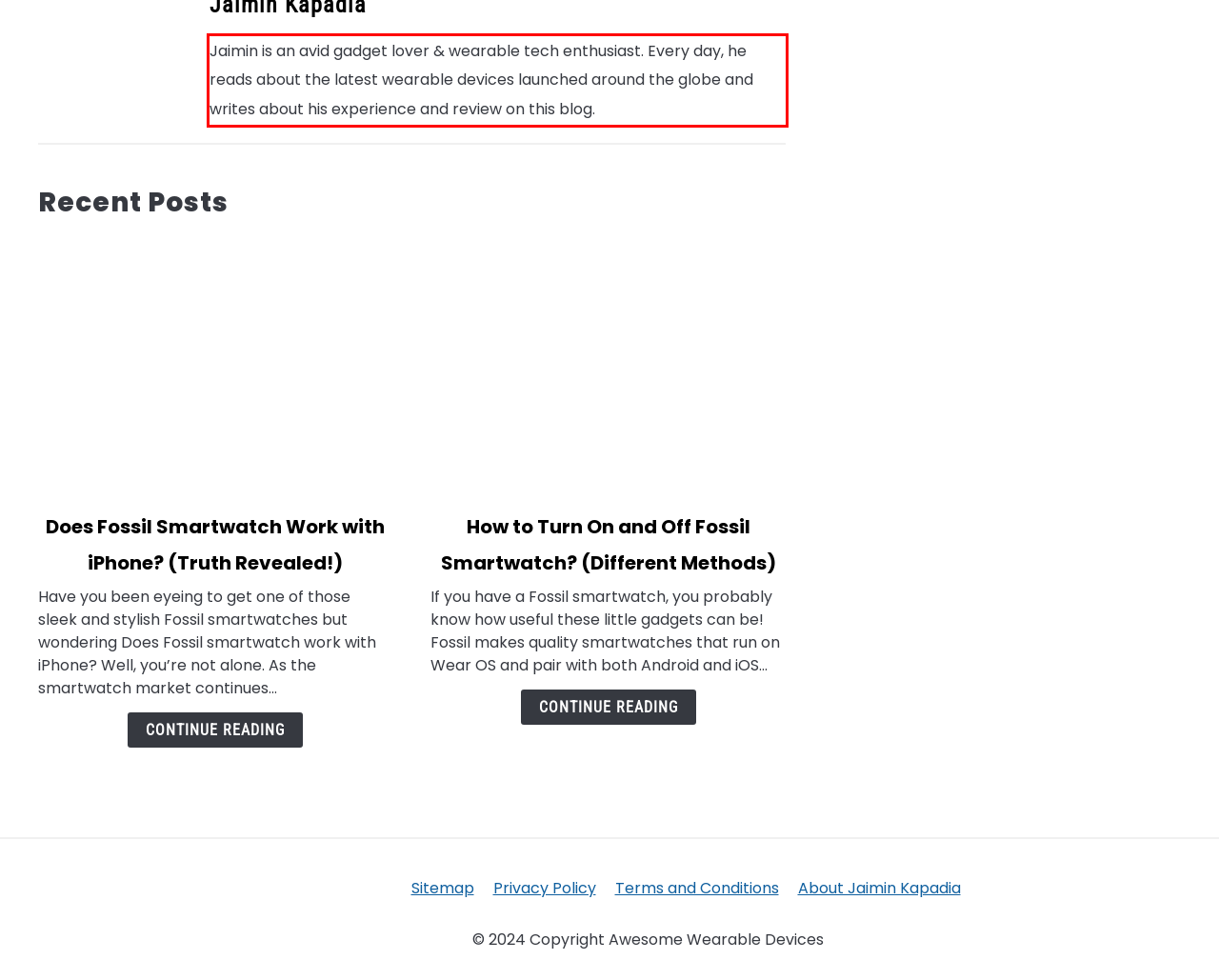Analyze the screenshot of the webpage that features a red bounding box and recognize the text content enclosed within this red bounding box.

Jaimin is an avid gadget lover & wearable tech enthusiast. Every day, he reads about the latest wearable devices launched around the globe and writes about his experience and review on this blog.